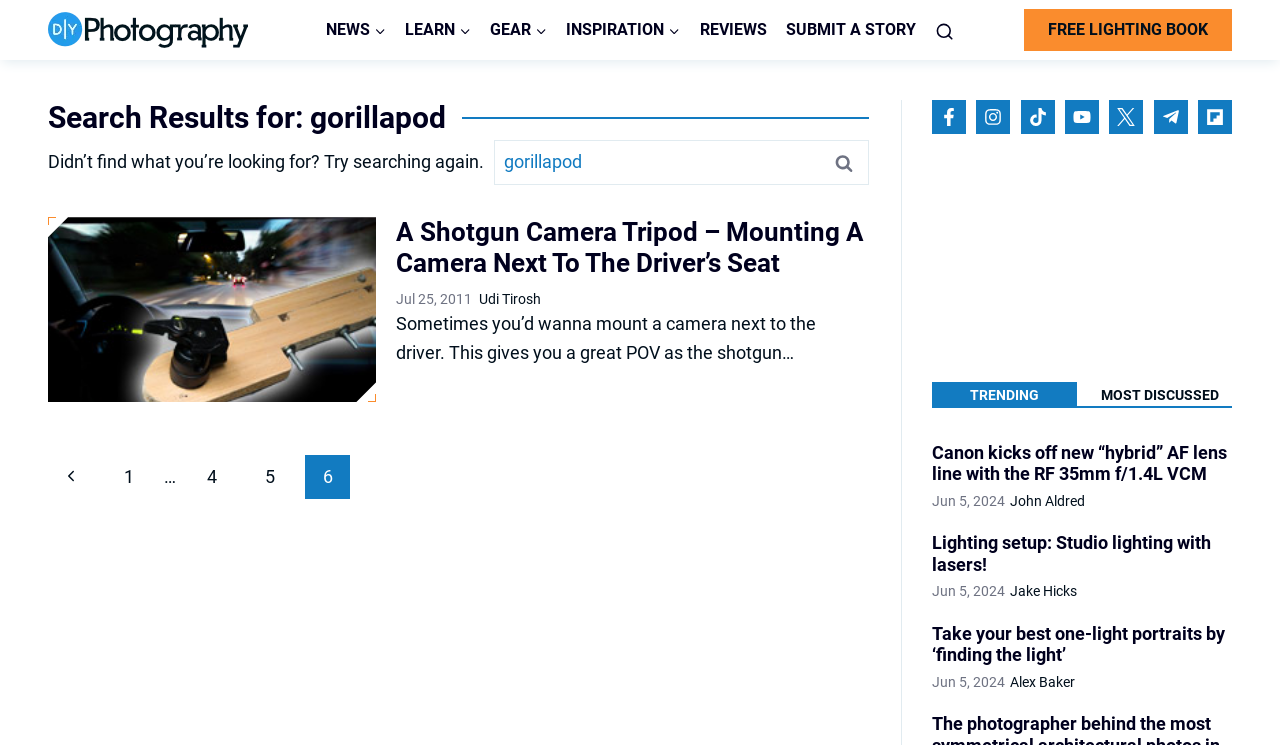Please pinpoint the bounding box coordinates for the region I should click to adhere to this instruction: "Get a free lighting book".

[0.8, 0.012, 0.962, 0.068]